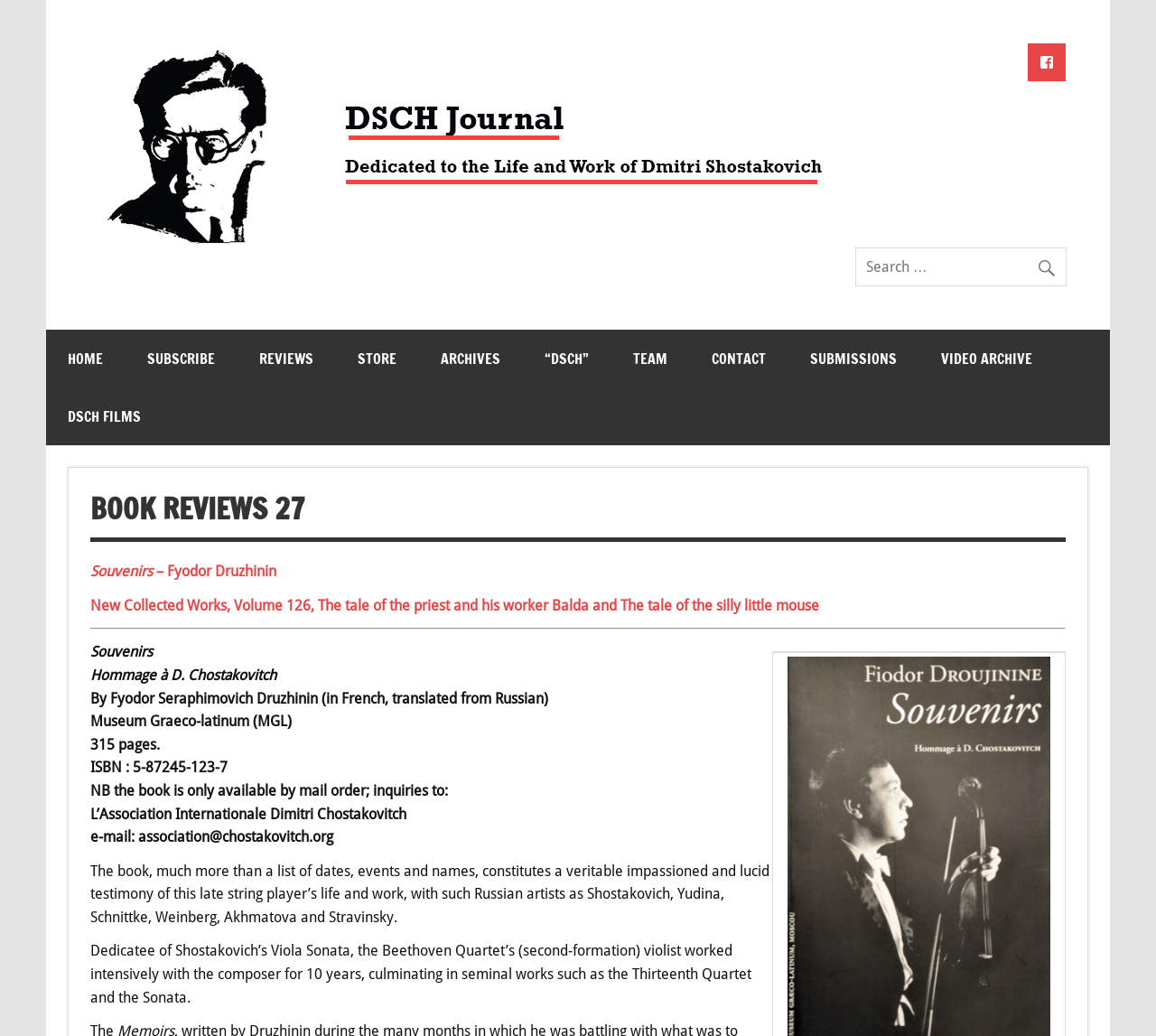Answer the question below with a single word or a brief phrase: 
What is the ISBN of the book?

5-87245-123-7